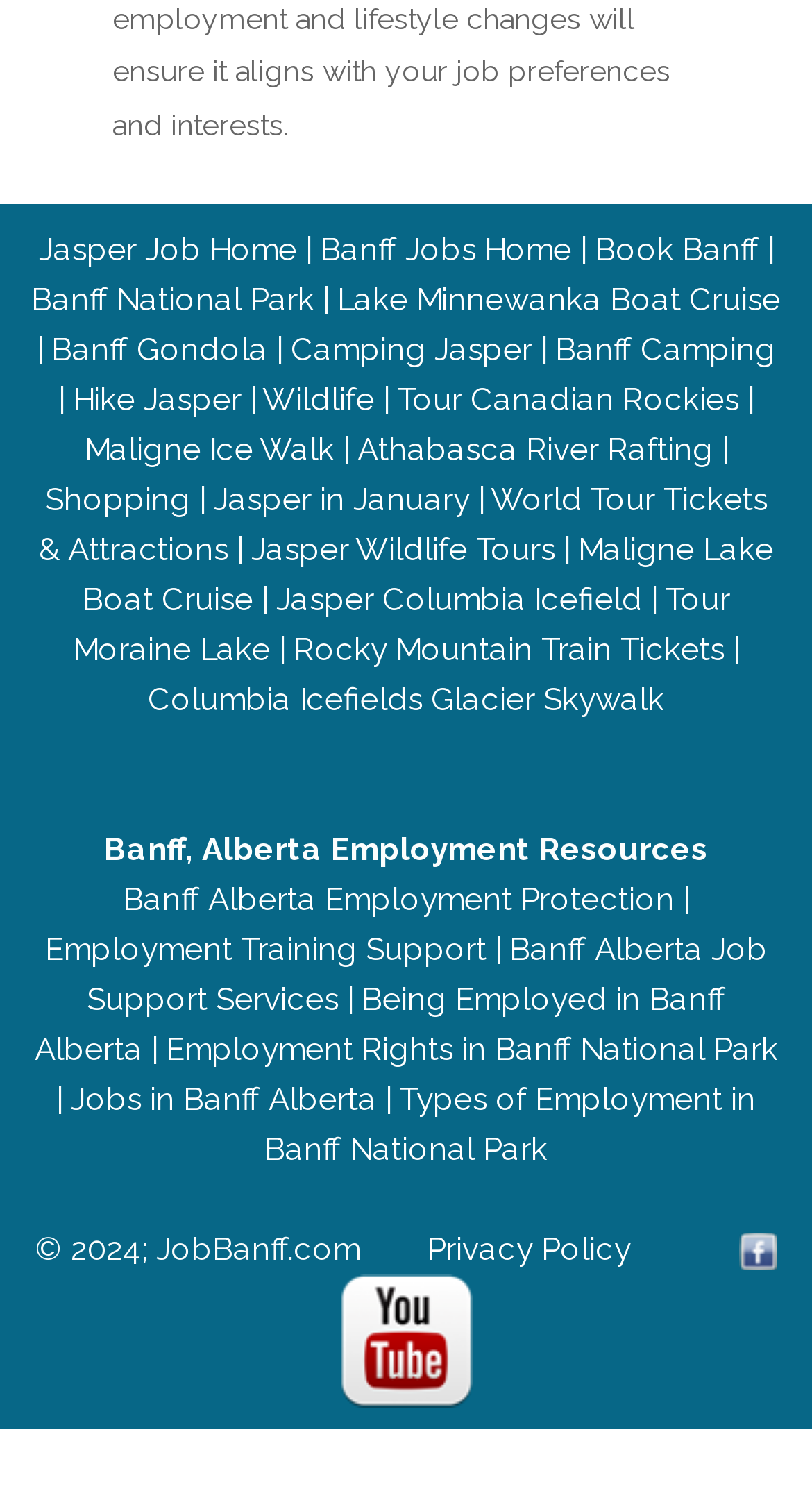What is the purpose of the 'Employment Training Support' link?
Using the image as a reference, answer the question in detail.

The purpose of the 'Employment Training Support' link can be inferred by looking at its position on the webpage and the surrounding links. It is likely that this link provides support or resources for people looking for jobs or employment training in Banff, Alberta.